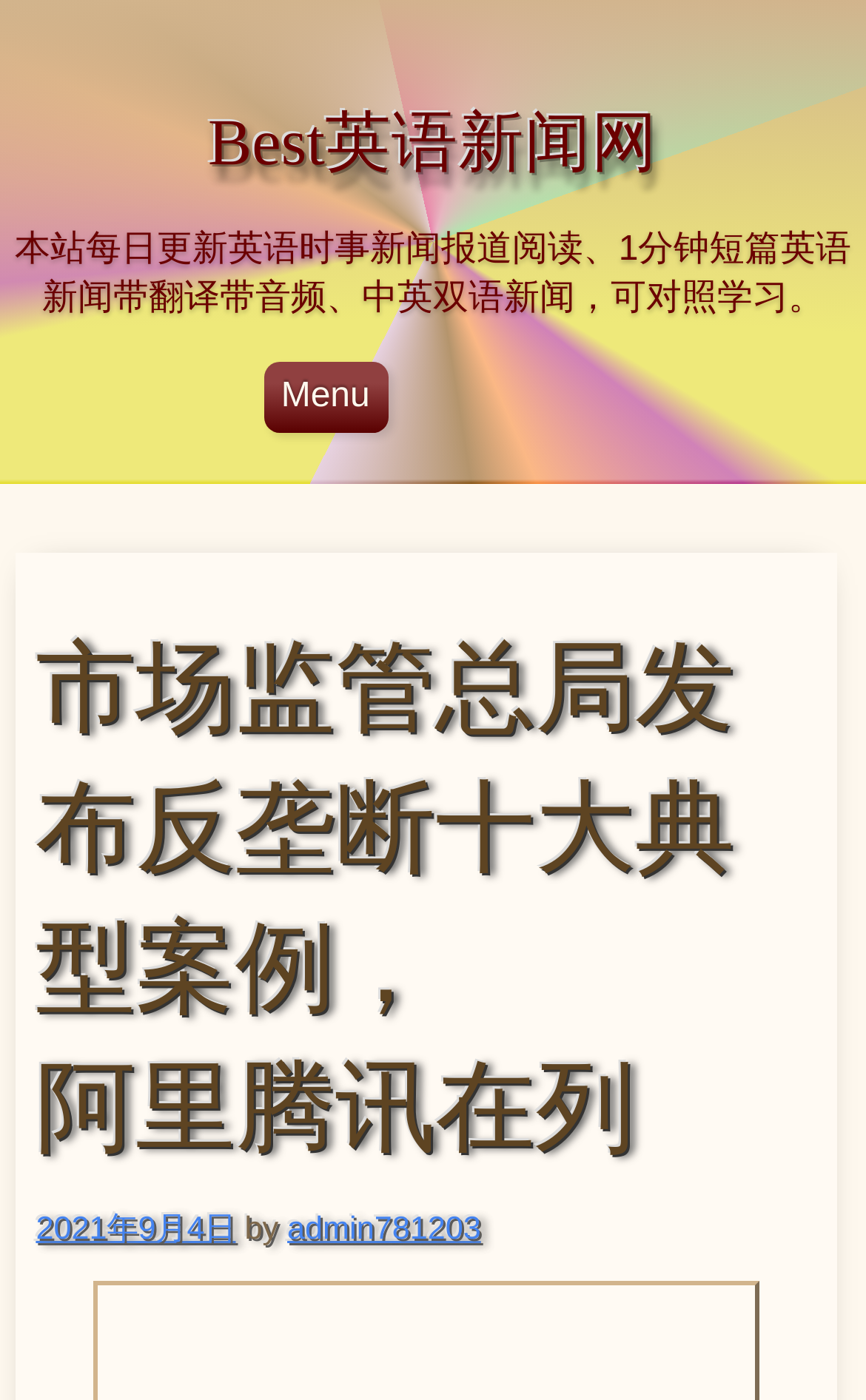Answer in one word or a short phrase: 
When was the article published?

2021年9月4日